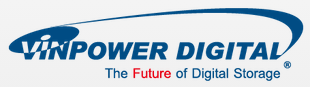Utilize the details in the image to thoroughly answer the following question: What does Vinpower Digital specialize in?

According to the caption, Vinpower Digital specializes in providing high-quality duplicators and digital storage technology, emphasizing their commitment to enhancing the efficiency and reliability of data storage for various applications.